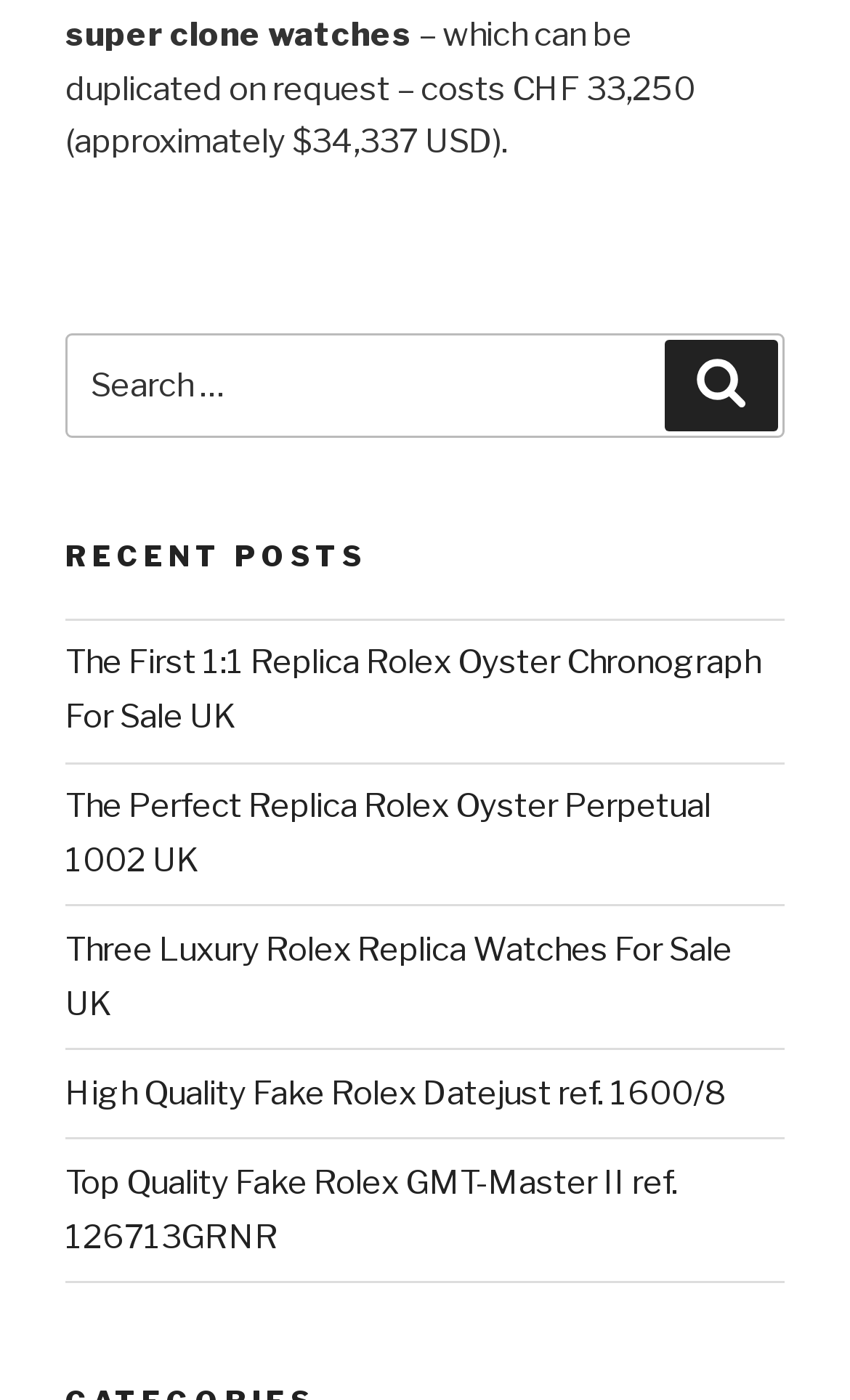Please answer the following query using a single word or phrase: 
What is the category of the recent posts?

Rolex replica watches